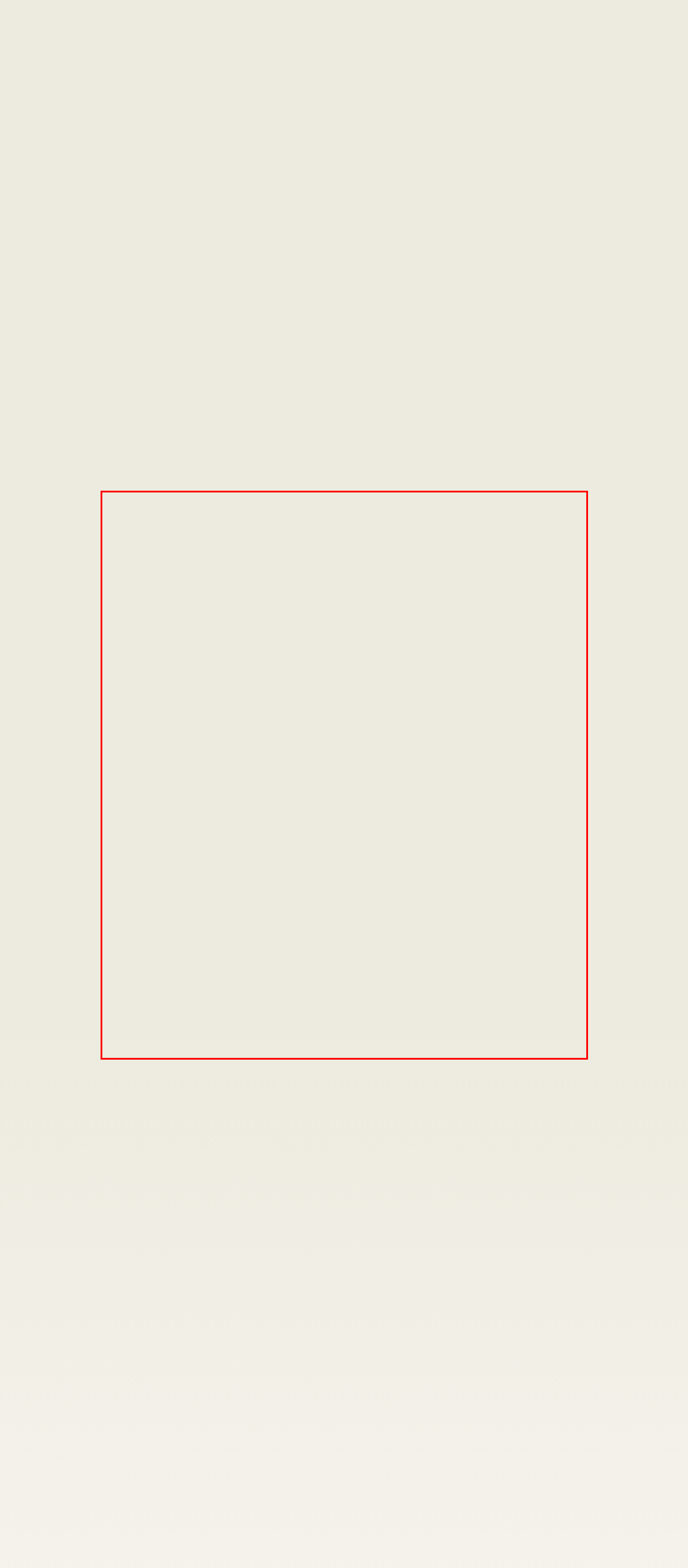Within the screenshot of the webpage, there is a red rectangle. Please recognize and generate the text content inside this red bounding box.

Brussels, 24 May - During its latest plenary, the EDPB adopted an Opinion on the use of facial recognition technologies by airport operators and airline companies to streamline the passenger flow at airports*. This Article 64(2) Opinion, following a request from the...